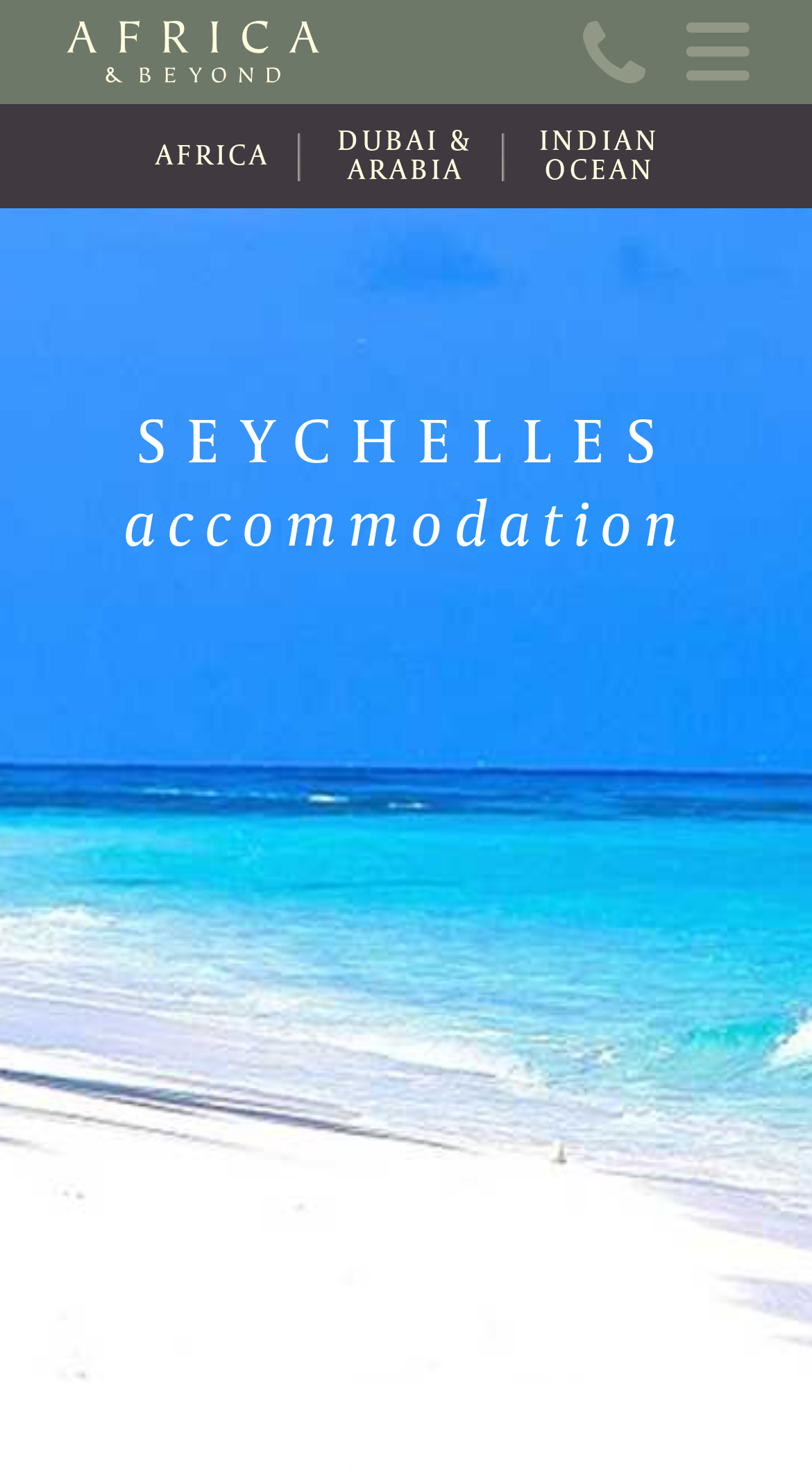Determine the bounding box coordinates (top-left x, top-left y, bottom-right x, bottom-right y) of the UI element described in the following text: INDIAN OCEAN

[0.629, 0.071, 0.847, 0.142]